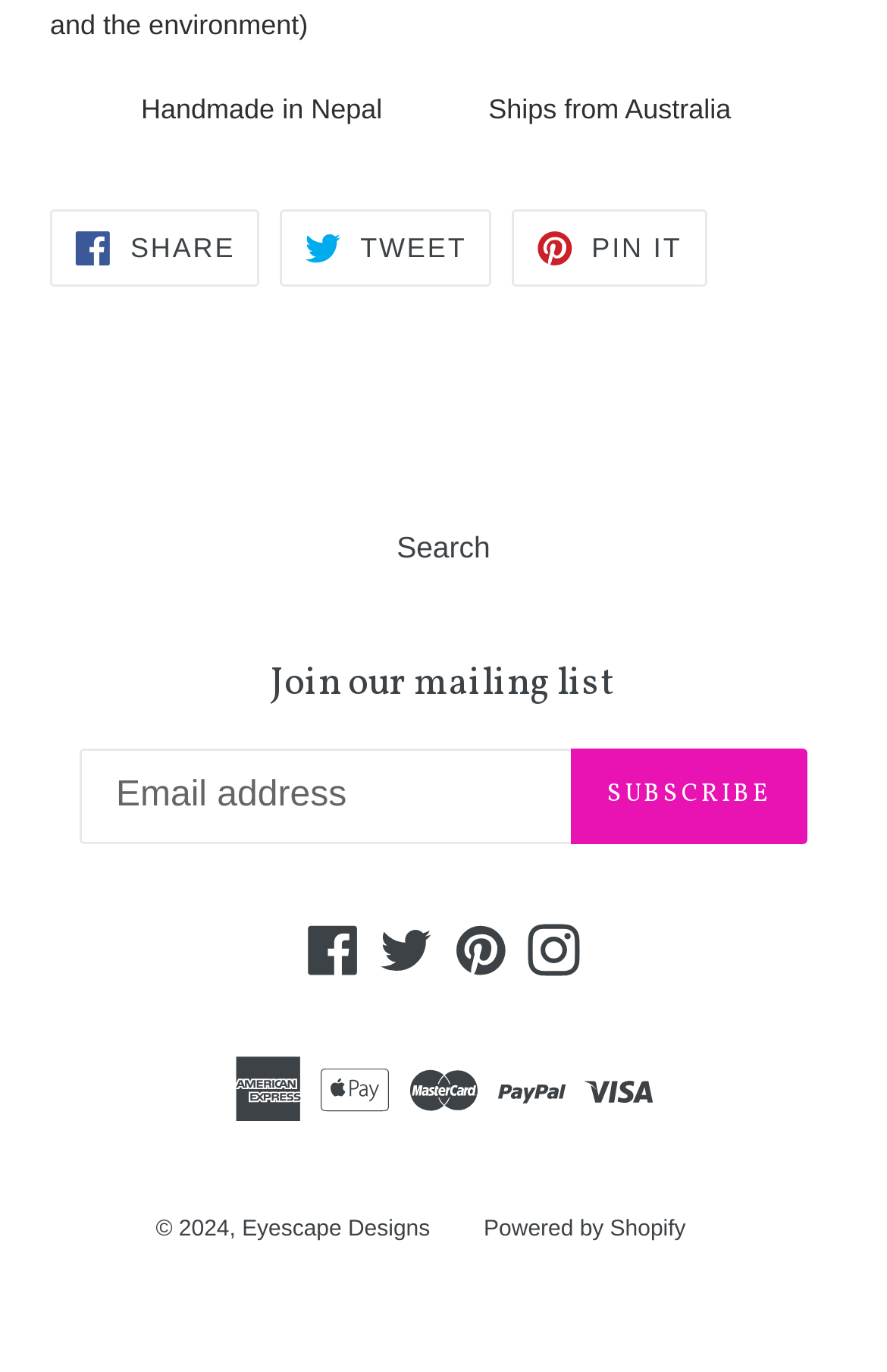Analyze the image and answer the question with as much detail as possible: 
What social media platforms are linked on the webpage?

The answer can be found in the link elements at the bottom of the webpage, which provide links to the social media platforms Facebook, Twitter, Pinterest, and Instagram.